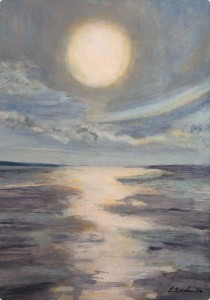What is the price of the artwork?
Using the image, provide a concise answer in one word or a short phrase.

$185